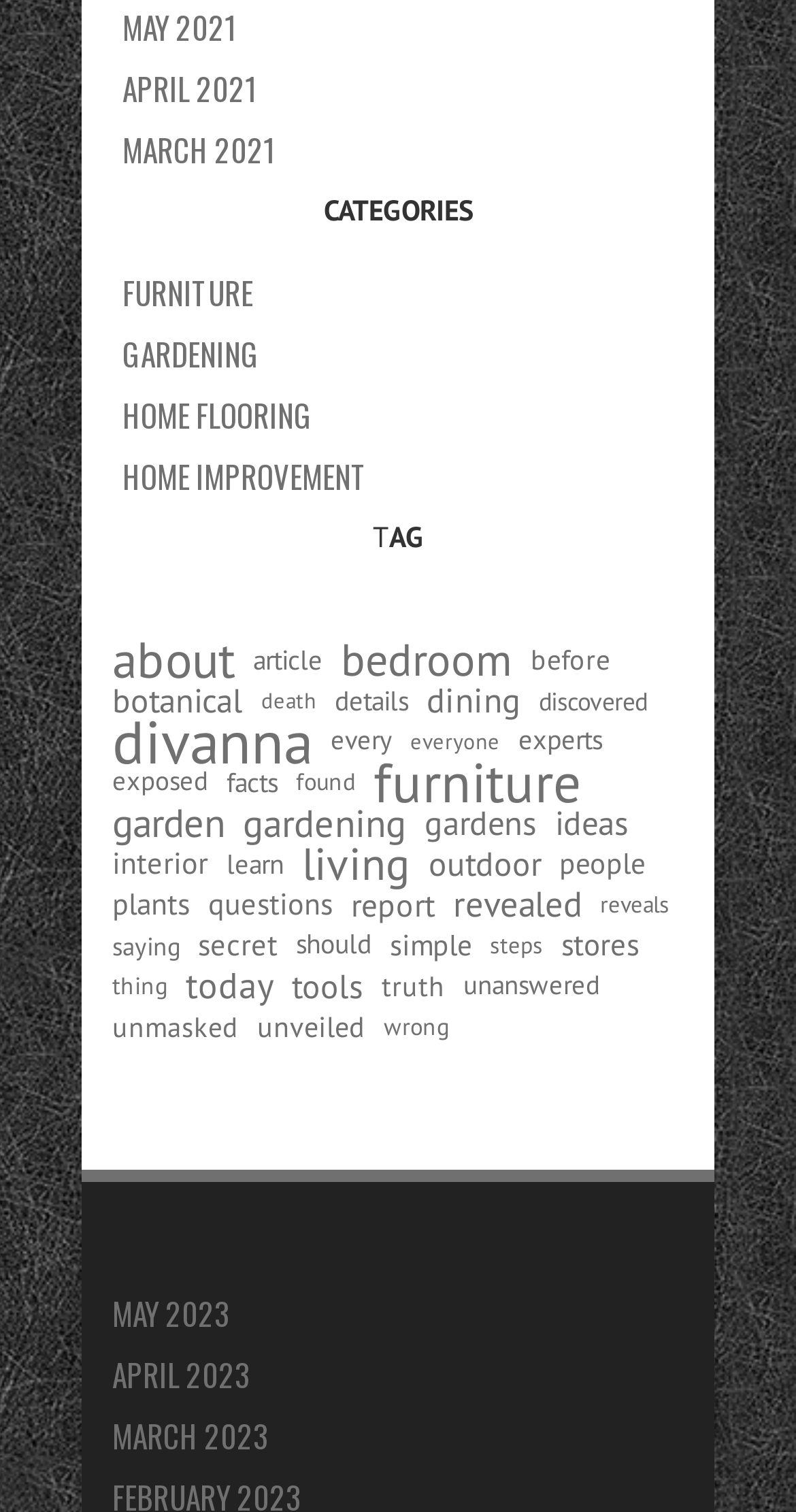Identify the bounding box coordinates of the region I need to click to complete this instruction: "Explore FURNITURE category".

[0.154, 0.178, 0.318, 0.208]